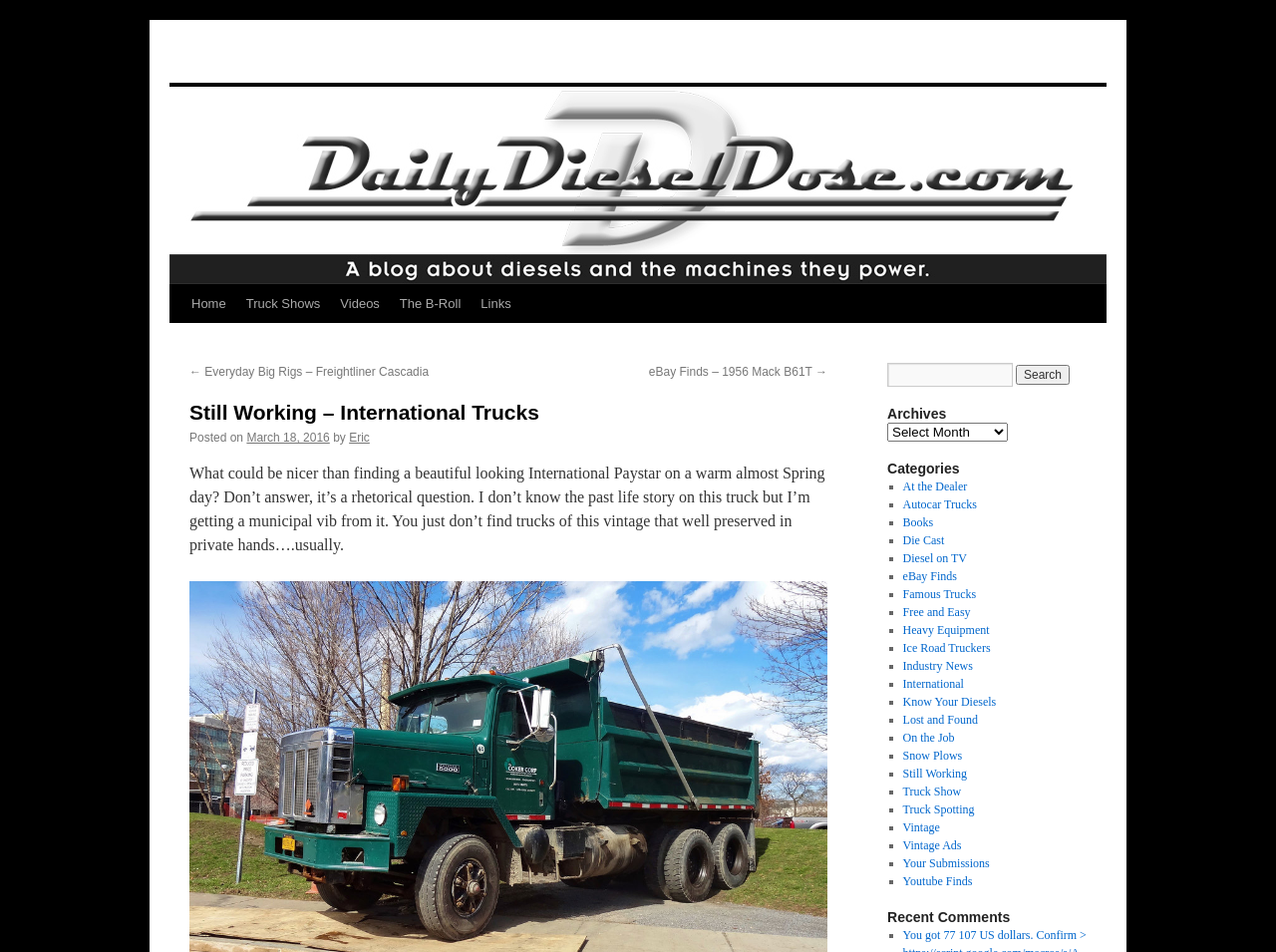Determine the bounding box coordinates for the clickable element to execute this instruction: "Explore the Archives". Provide the coordinates as four float numbers between 0 and 1, i.e., [left, top, right, bottom].

[0.695, 0.425, 0.852, 0.444]